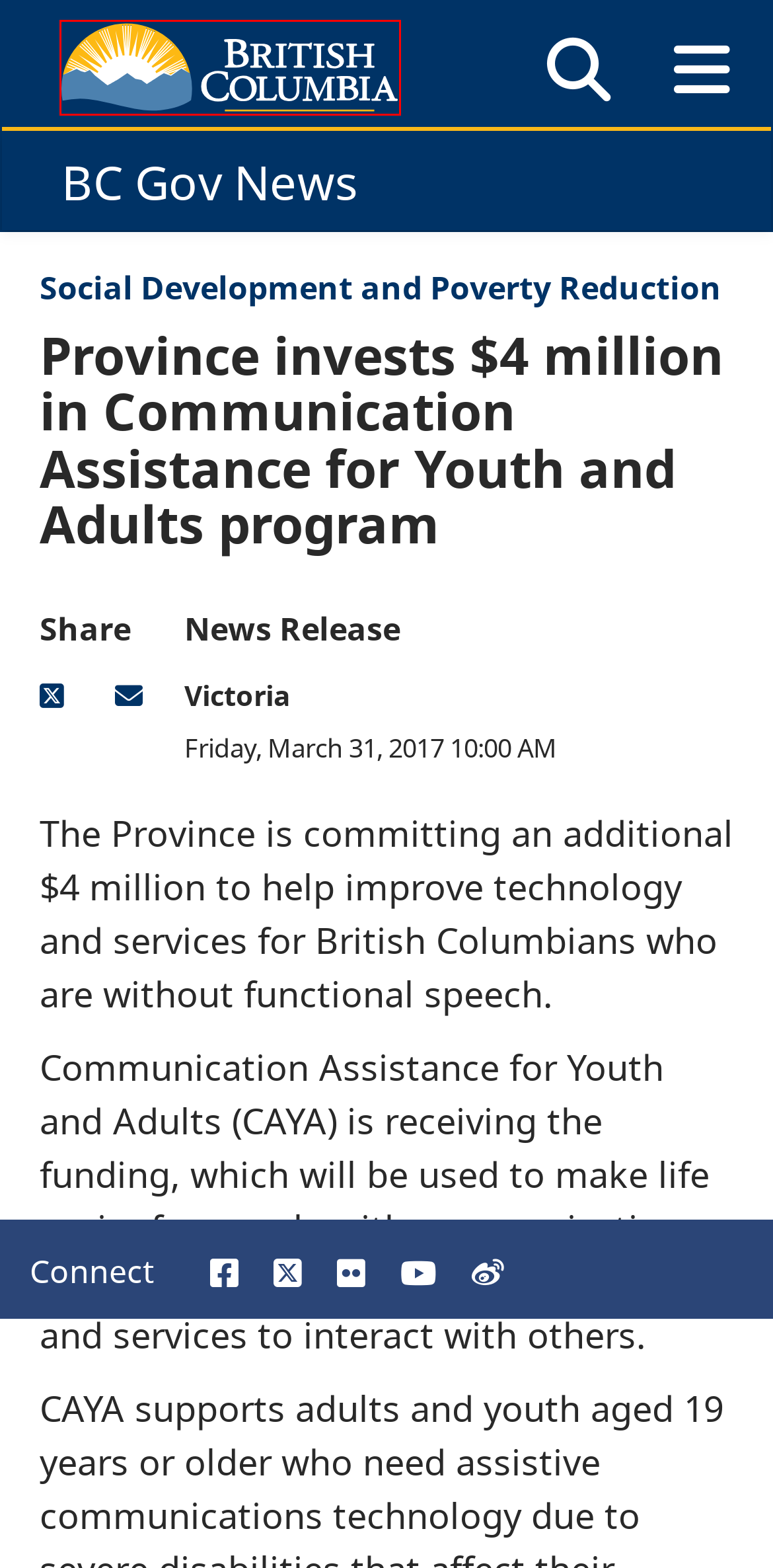A screenshot of a webpage is given, marked with a red bounding box around a UI element. Please select the most appropriate webpage description that fits the new page after clicking the highlighted element. Here are the candidates:
A. Home - Province of British Columbia
B. Changes aim to help people out of poverty | BC Gov News
C. Copyright - Province of British Columbia
D. New Community Living BC board chair will champion lived experience | BC Gov News
E. CAYA BC – Communication Assistance for Youth and Adults
F. Accessible government - Province of British Columbia
G. BC Gov News
H. Social Development and Poverty Reduction | BC Gov News

A